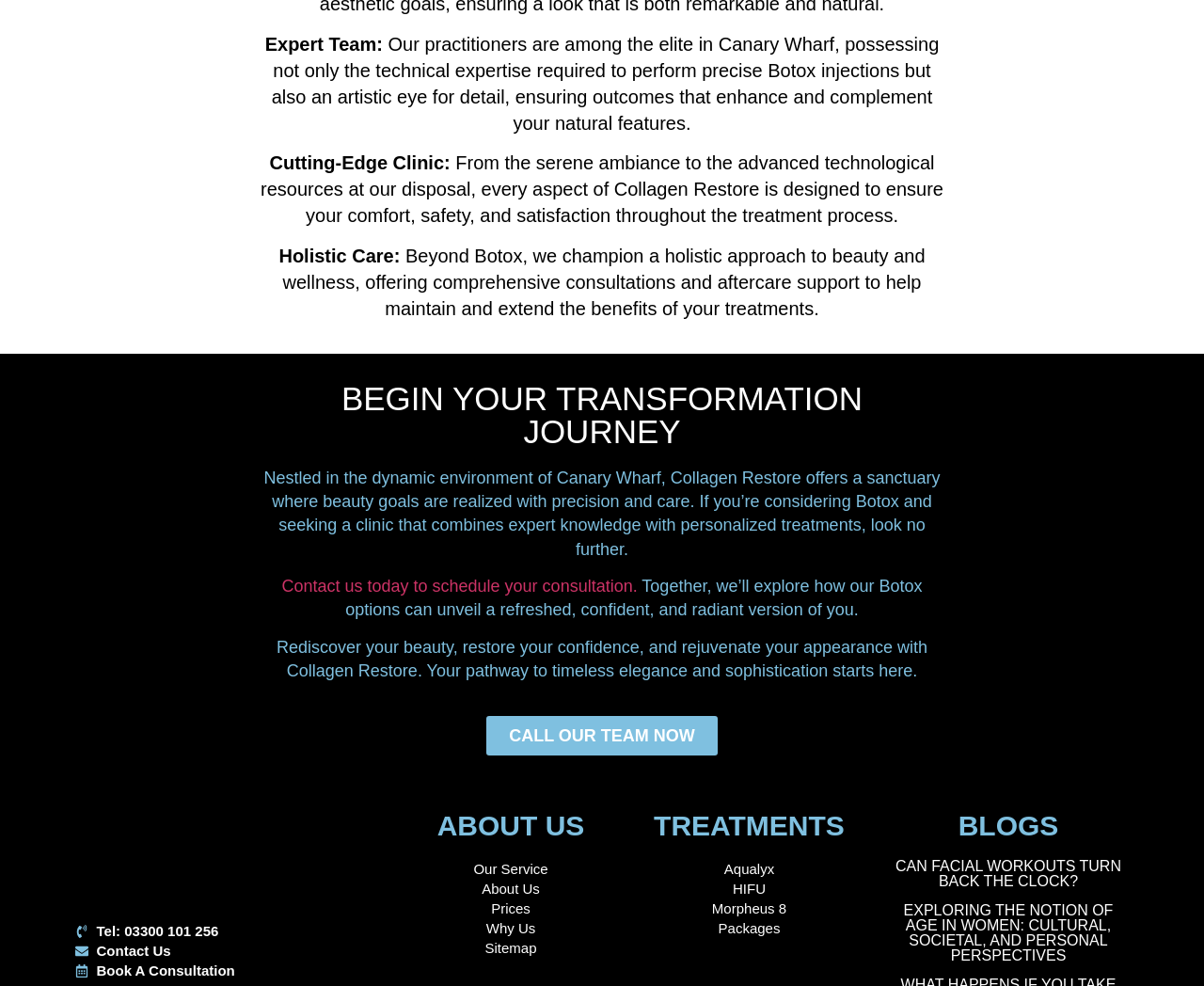Please determine the bounding box coordinates of the clickable area required to carry out the following instruction: "Call our team now". The coordinates must be four float numbers between 0 and 1, represented as [left, top, right, bottom].

[0.404, 0.726, 0.596, 0.766]